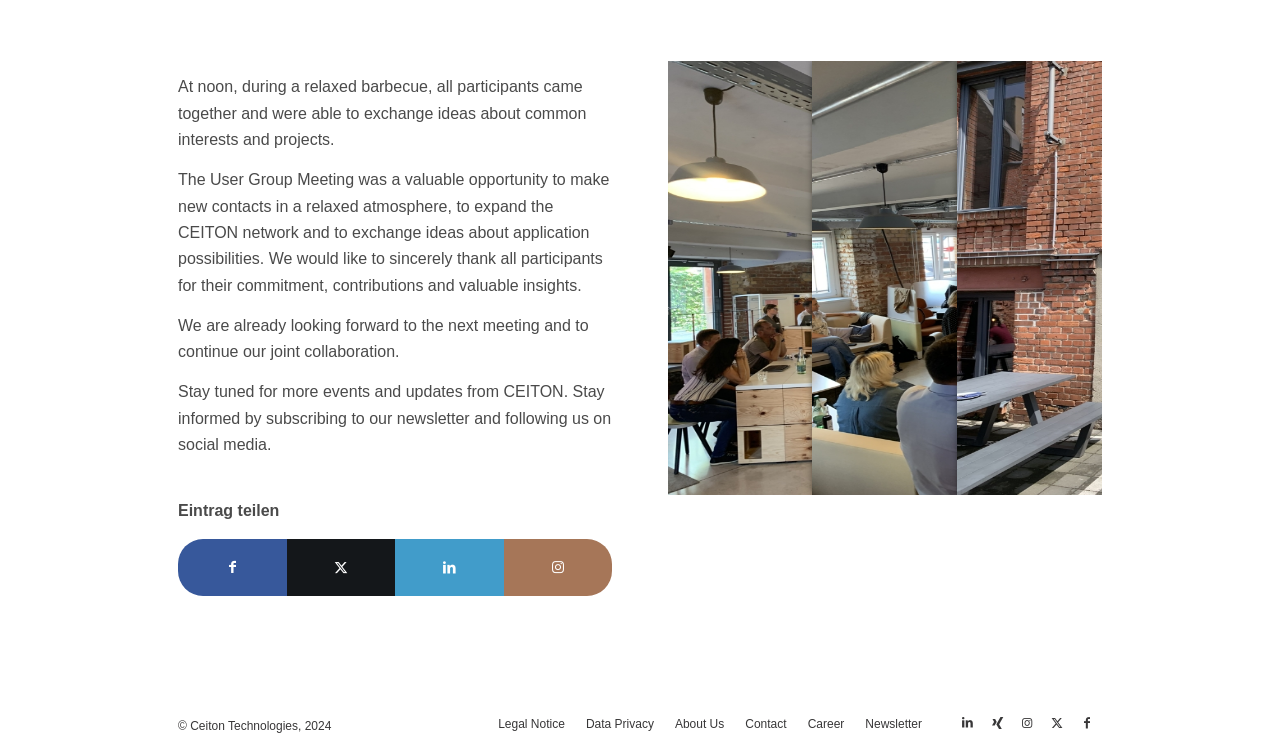Can you specify the bounding box coordinates for the region that should be clicked to fulfill this instruction: "Read the legal notice".

[0.389, 0.951, 0.441, 0.969]